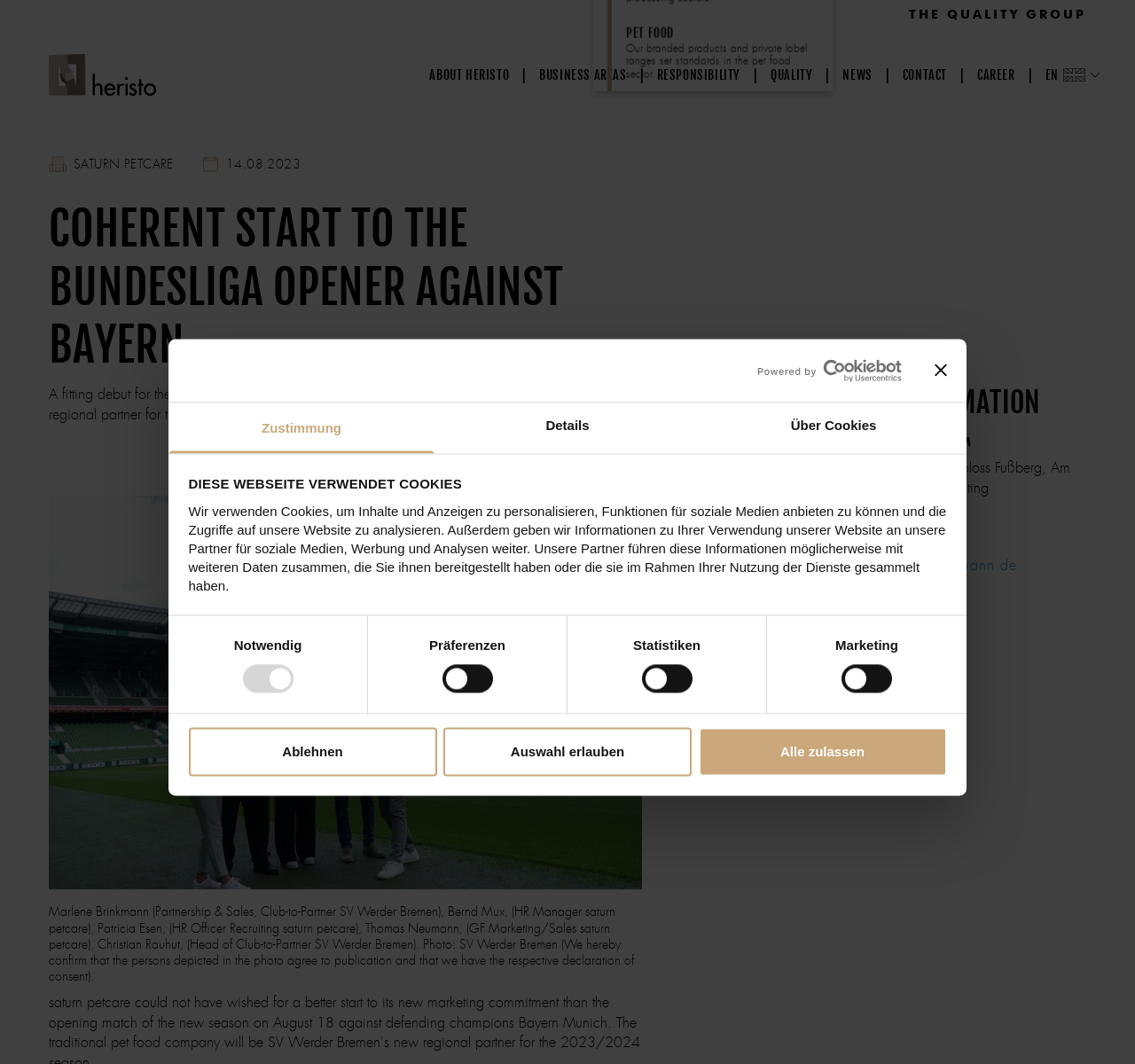Please identify the bounding box coordinates of the area I need to click to accomplish the following instruction: "Go to the homepage".

[0.043, 0.051, 0.138, 0.09]